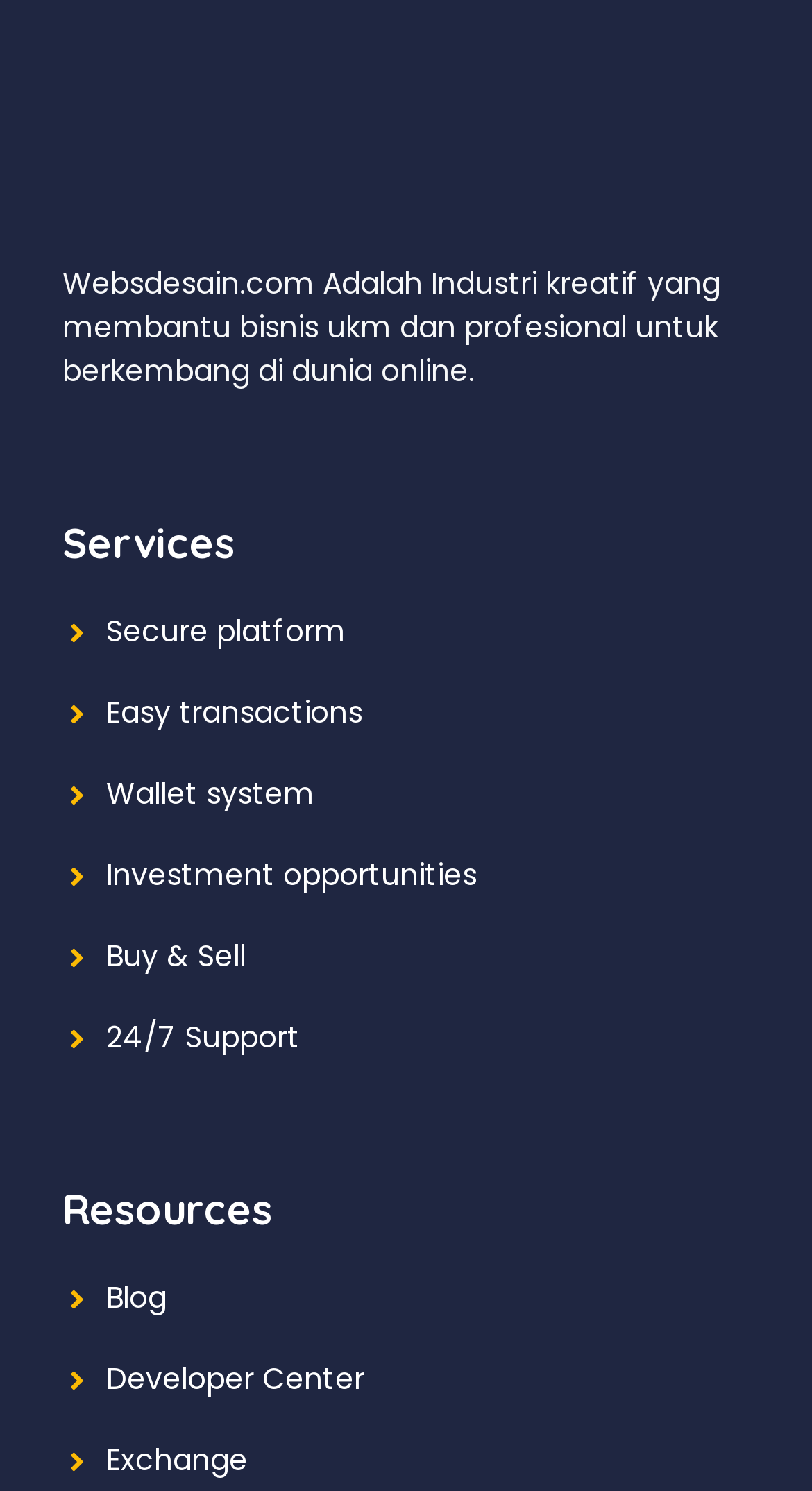How many links are under the 'Services' heading?
Please provide a comprehensive answer based on the details in the screenshot.

The 'Services' heading is located at the top-middle of the webpage, and below it, there are 7 links: 'Secure platform', 'Easy transactions', 'Wallet system', 'Investment', 'opportunities', 'Buy & Sell', and '24/7 Support'.